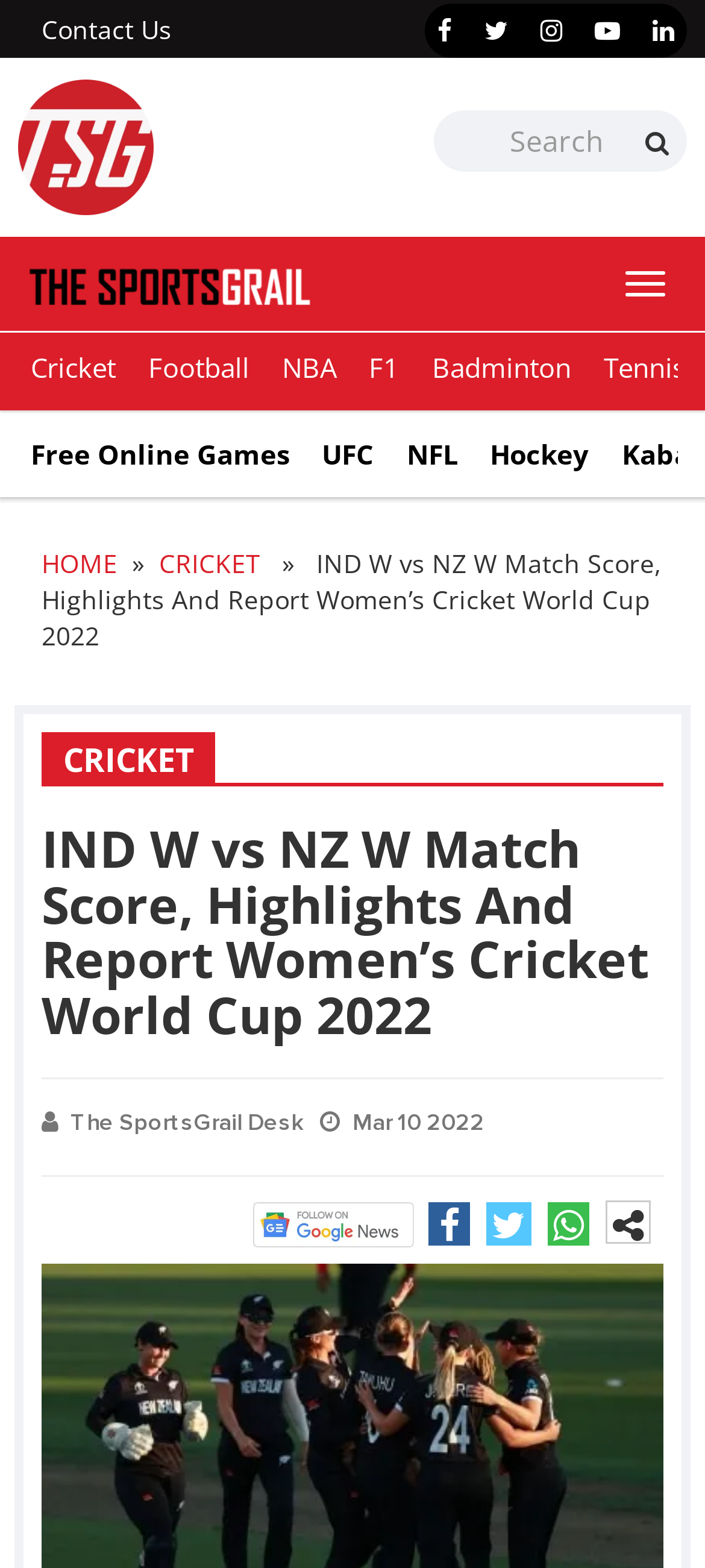How many social media links are available?
Based on the image, please offer an in-depth response to the question.

I counted the number of social media links by looking at the top-right corner of the webpage, where I found links to Facebook, Twitter, Instagram, YouTube, LinkedIn, and a 'Contact Us' link.